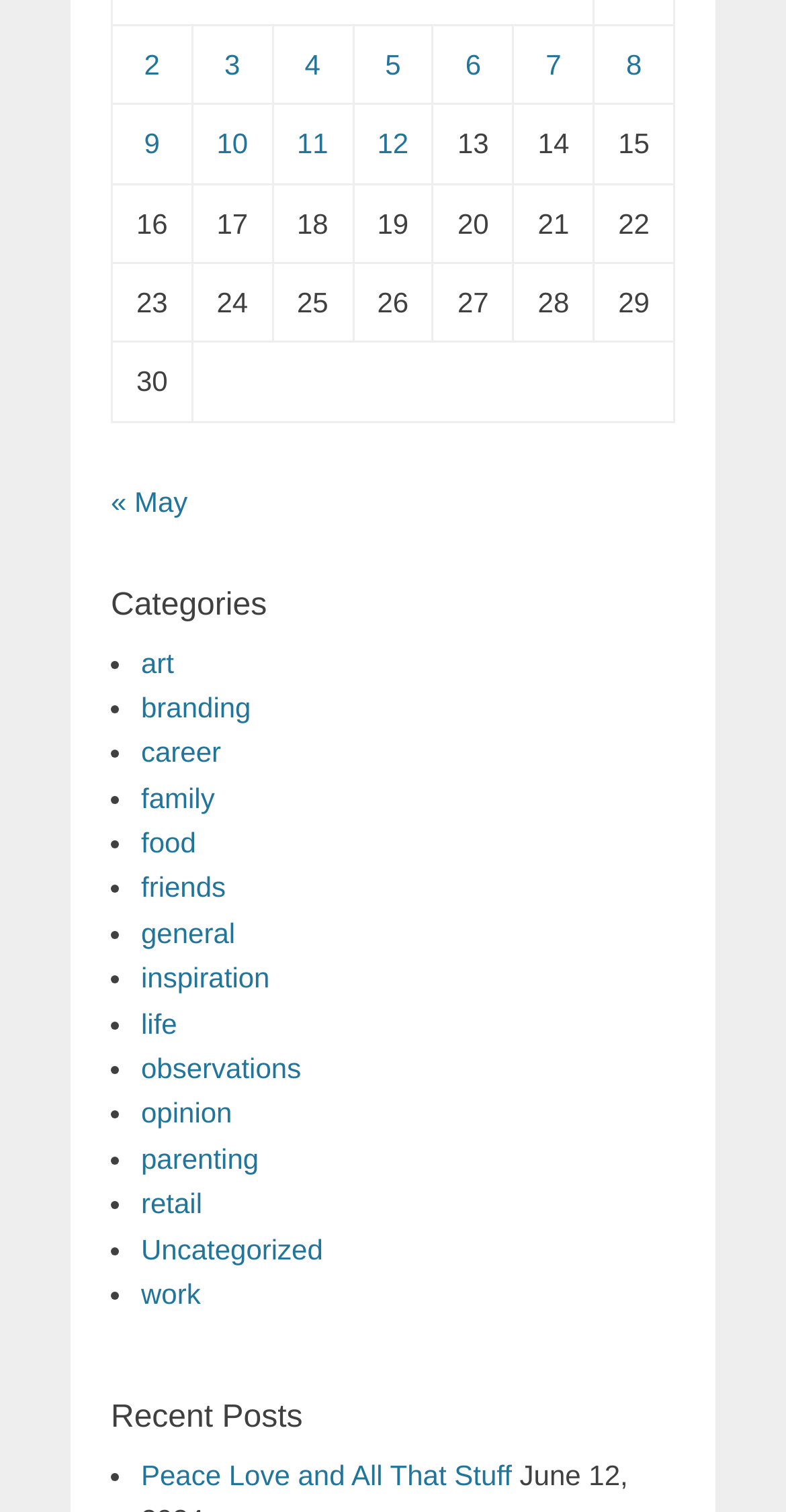Determine the bounding box coordinates of the element that should be clicked to execute the following command: "Click on 'work'".

[0.179, 0.845, 0.255, 0.866]